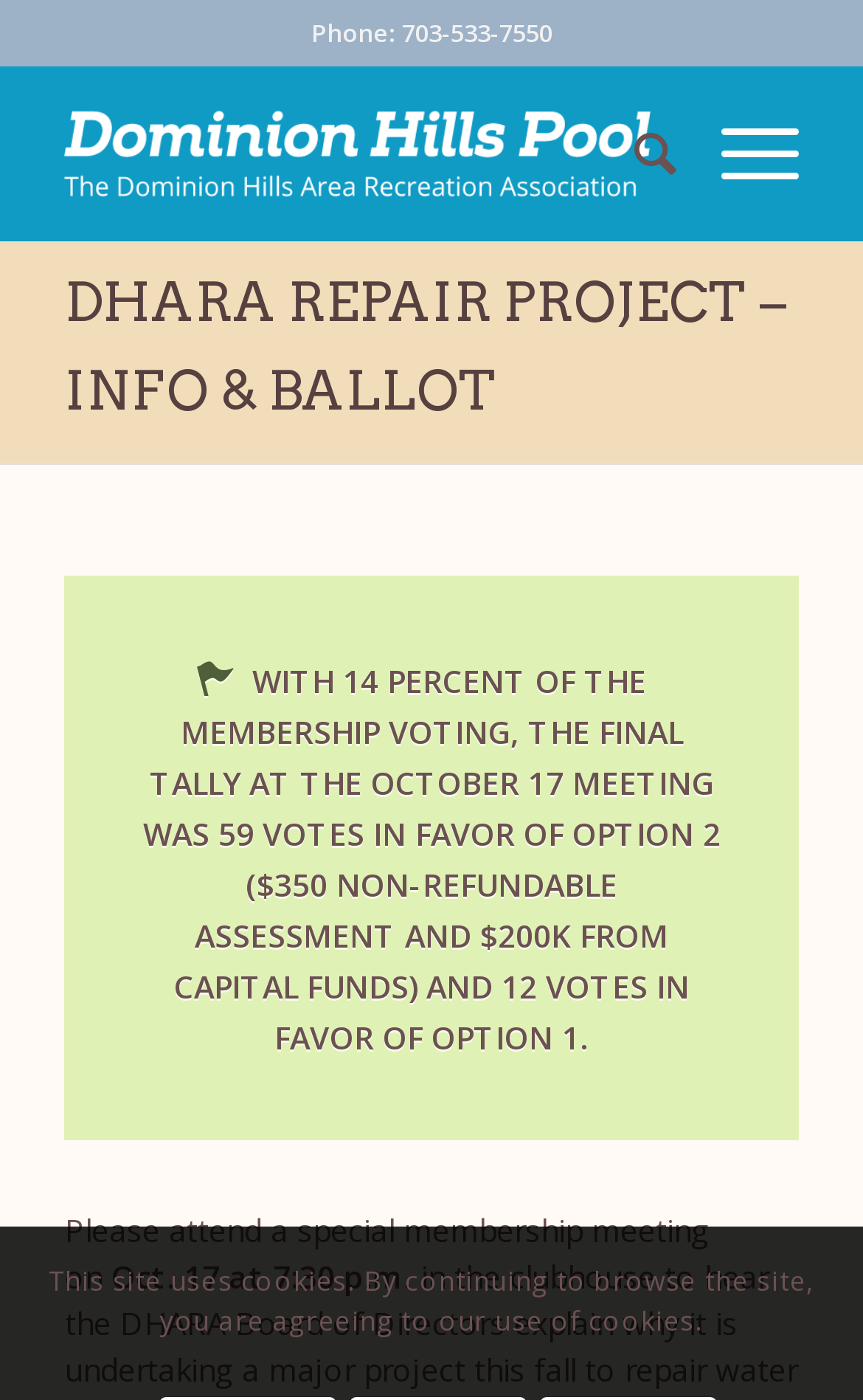Specify the bounding box coordinates (top-left x, top-left y, bottom-right x, bottom-right y) of the UI element in the screenshot that matches this description: Search

[0.684, 0.046, 0.784, 0.172]